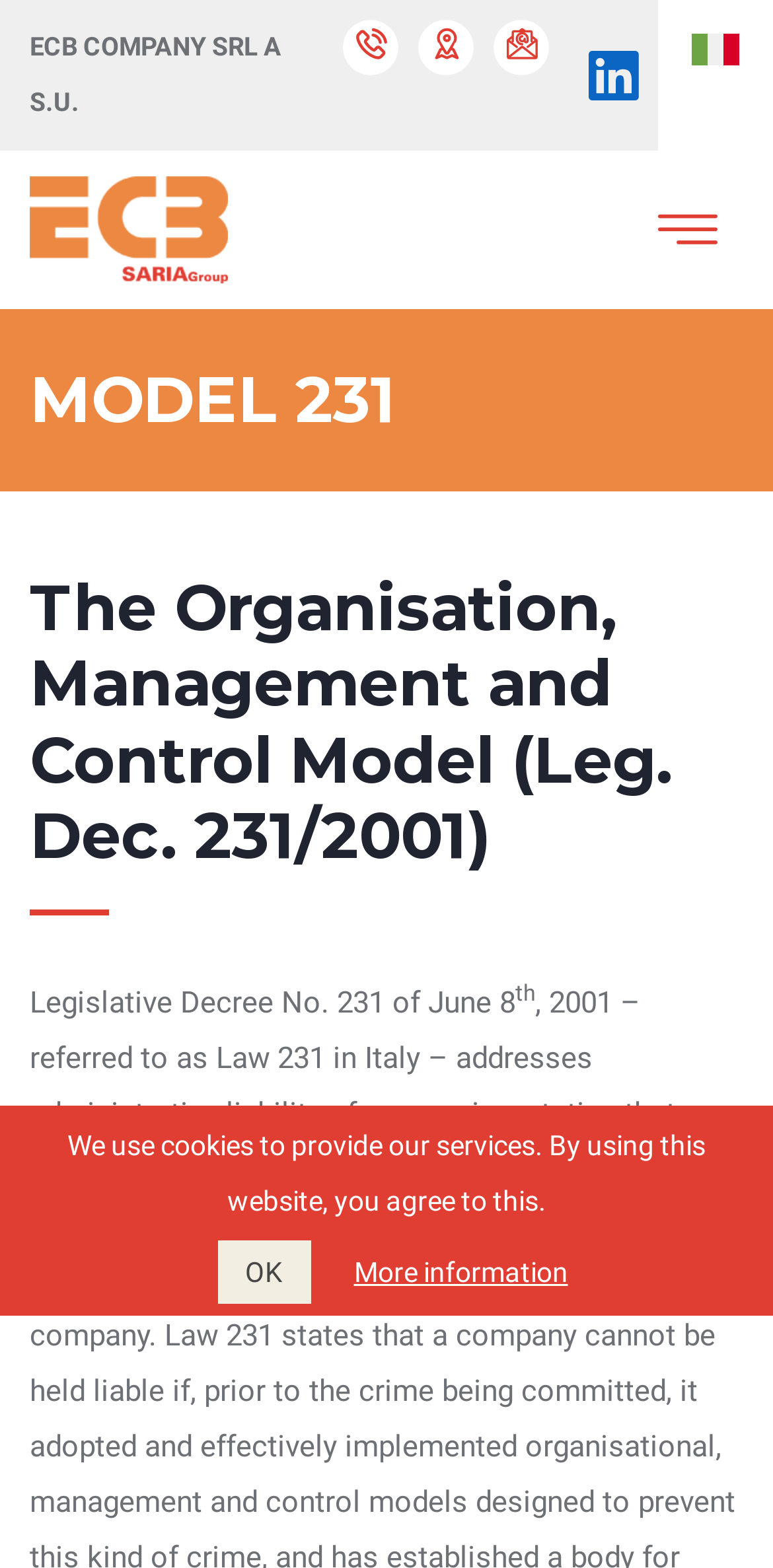Determine the bounding box coordinates of the region to click in order to accomplish the following instruction: "Click the MODEL 231 heading". Provide the coordinates as four float numbers between 0 and 1, specifically [left, top, right, bottom].

[0.038, 0.235, 0.962, 0.276]